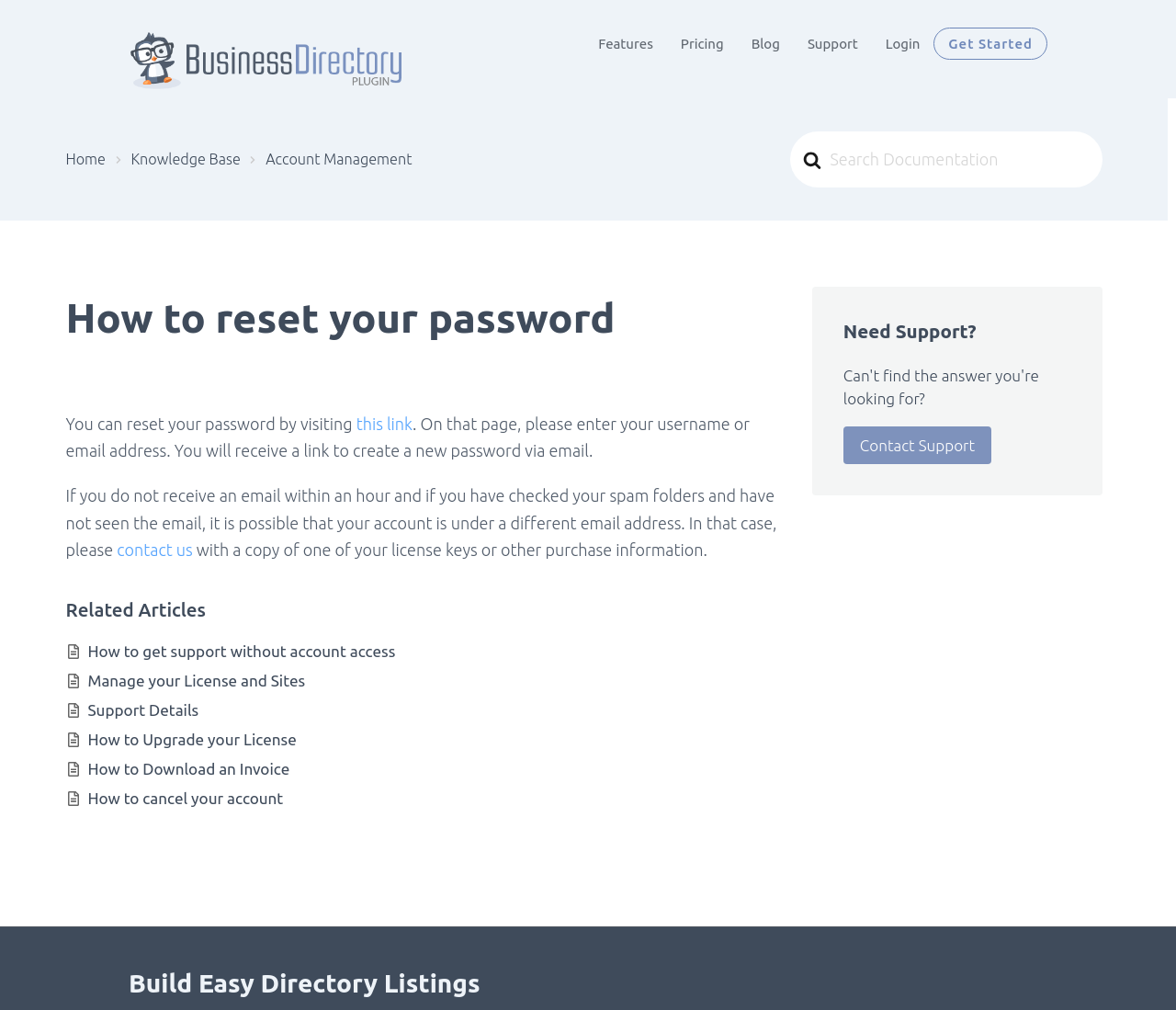Please give the bounding box coordinates of the area that should be clicked to fulfill the following instruction: "Go to Dictionary of Falklands Biography". The coordinates should be in the format of four float numbers from 0 to 1, i.e., [left, top, right, bottom].

None